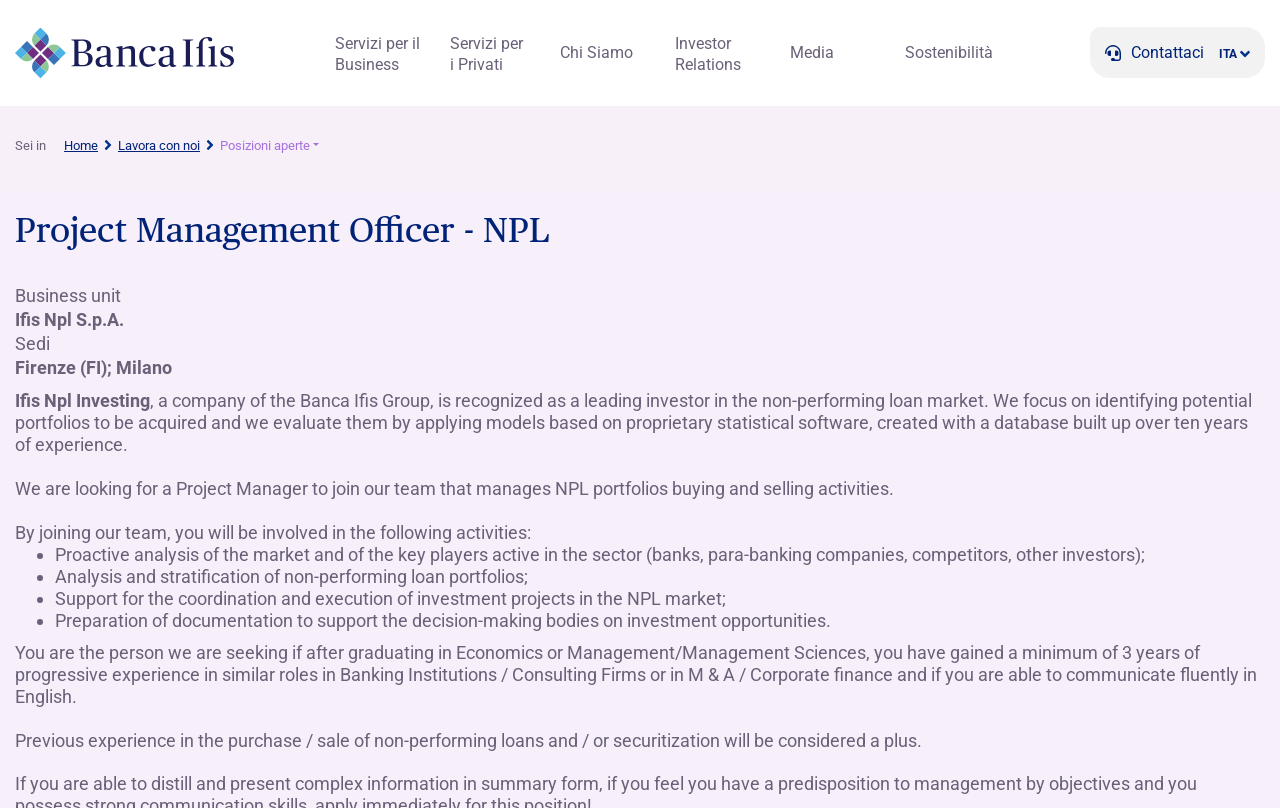Please specify the bounding box coordinates in the format (top-left x, top-left y, bottom-right x, bottom-right y), with all values as floating point numbers between 0 and 1. Identify the bounding box of the UI element described by: Chi Siamo

[0.426, 0.036, 0.516, 0.128]